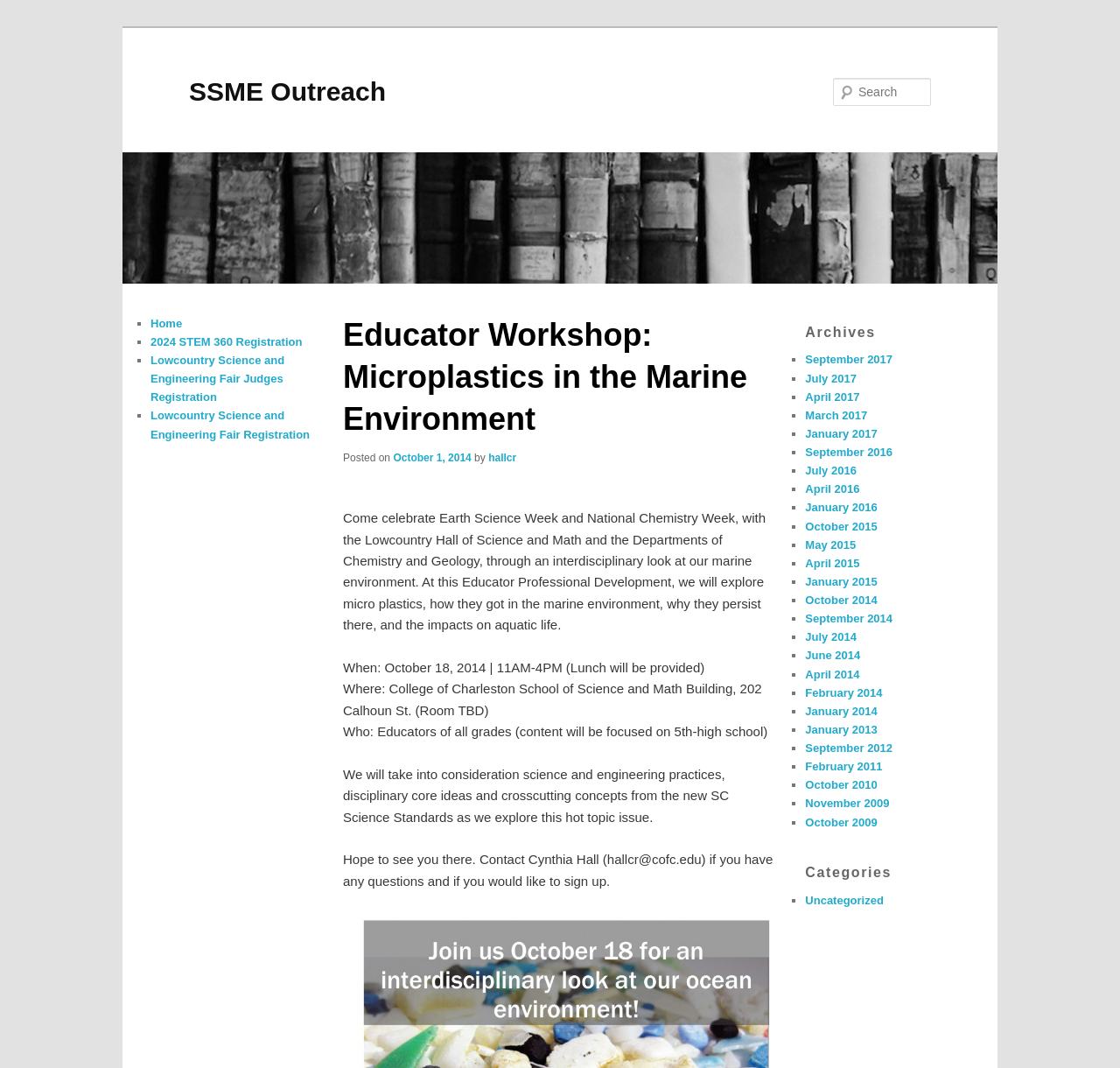Highlight the bounding box coordinates of the element you need to click to perform the following instruction: "Check Archives."

[0.719, 0.294, 0.866, 0.328]